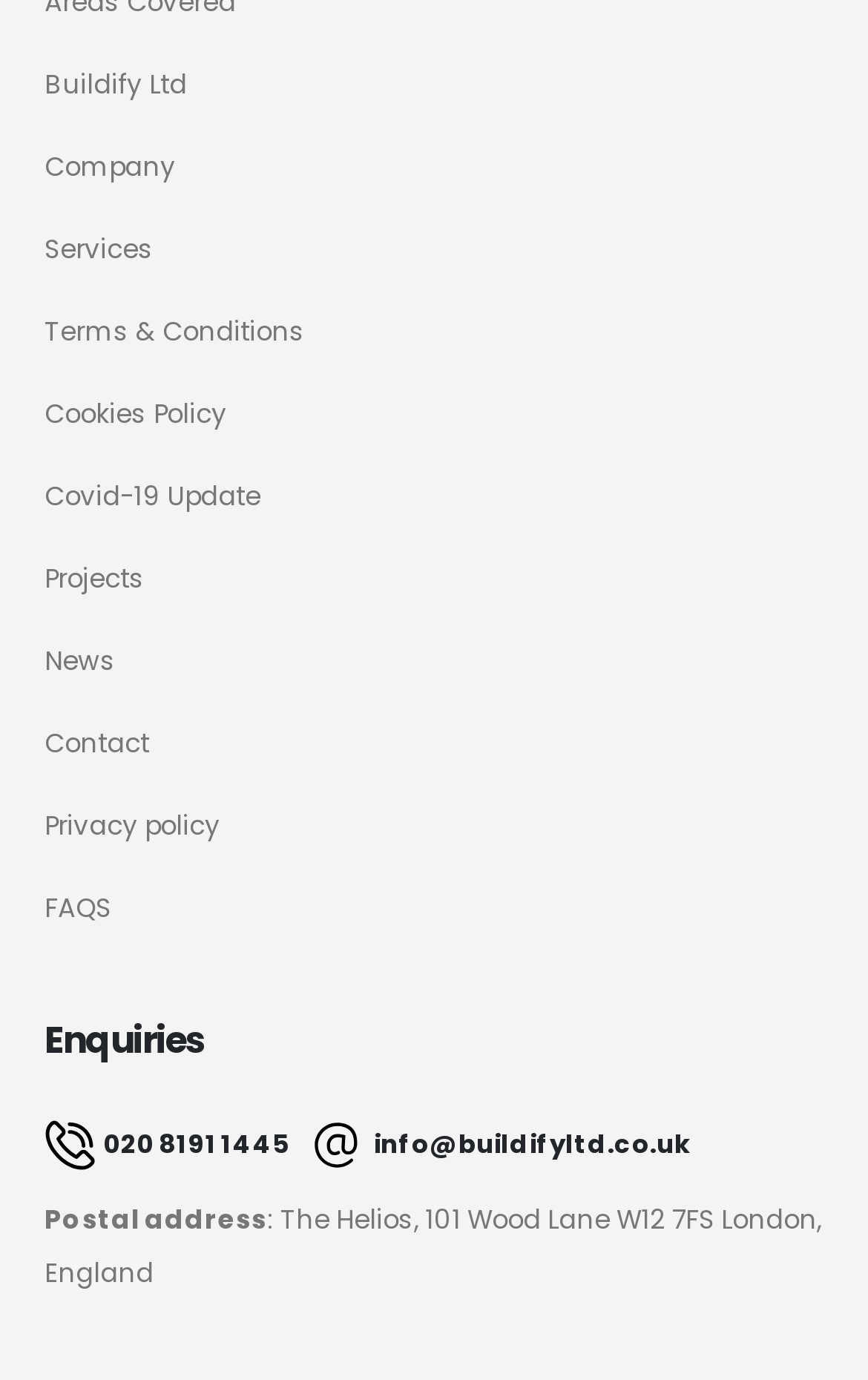Please locate the clickable area by providing the bounding box coordinates to follow this instruction: "Call the office".

[0.051, 0.816, 0.334, 0.842]